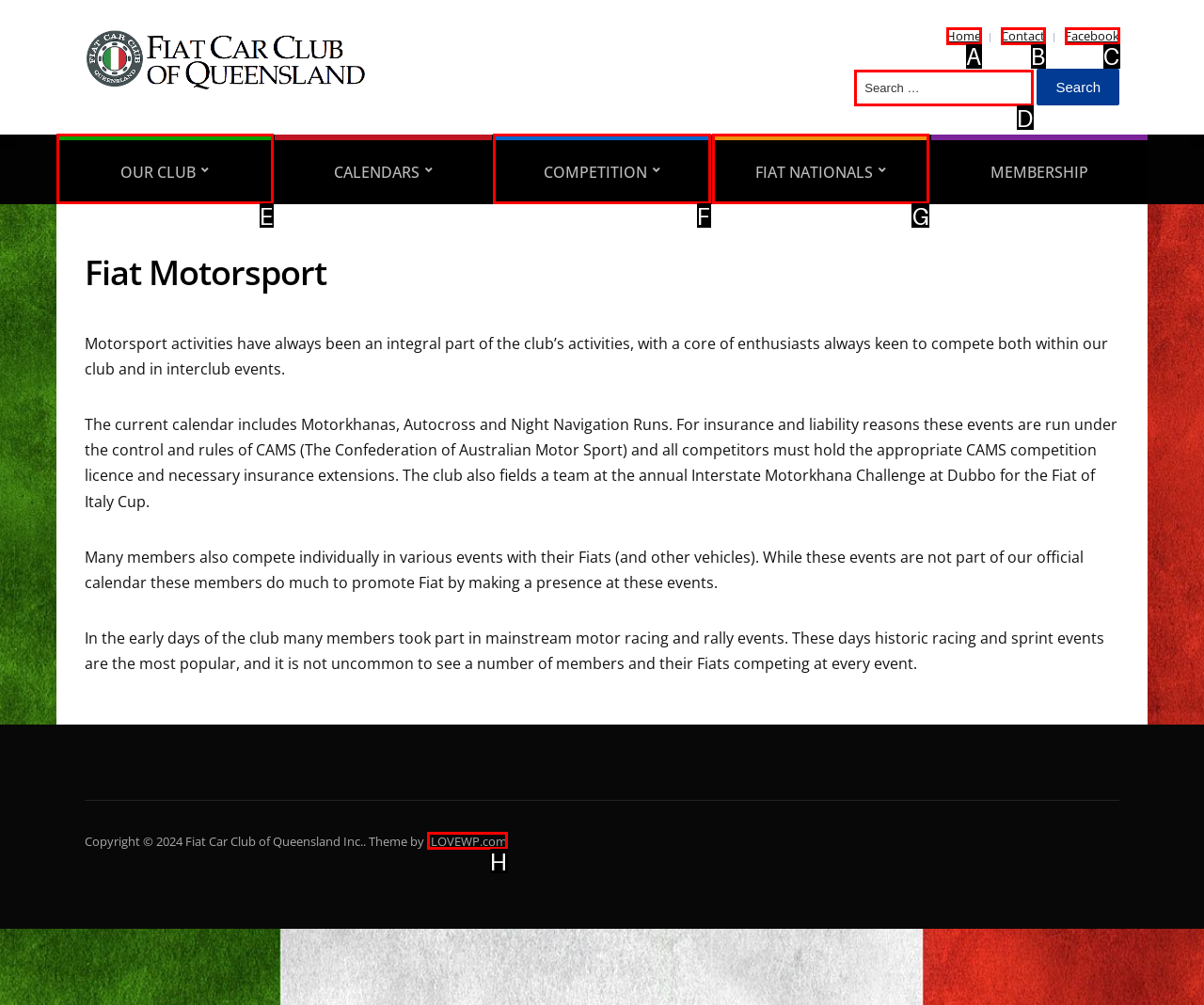Select the letter that corresponds to the UI element described as: Our Club
Answer by providing the letter from the given choices.

E